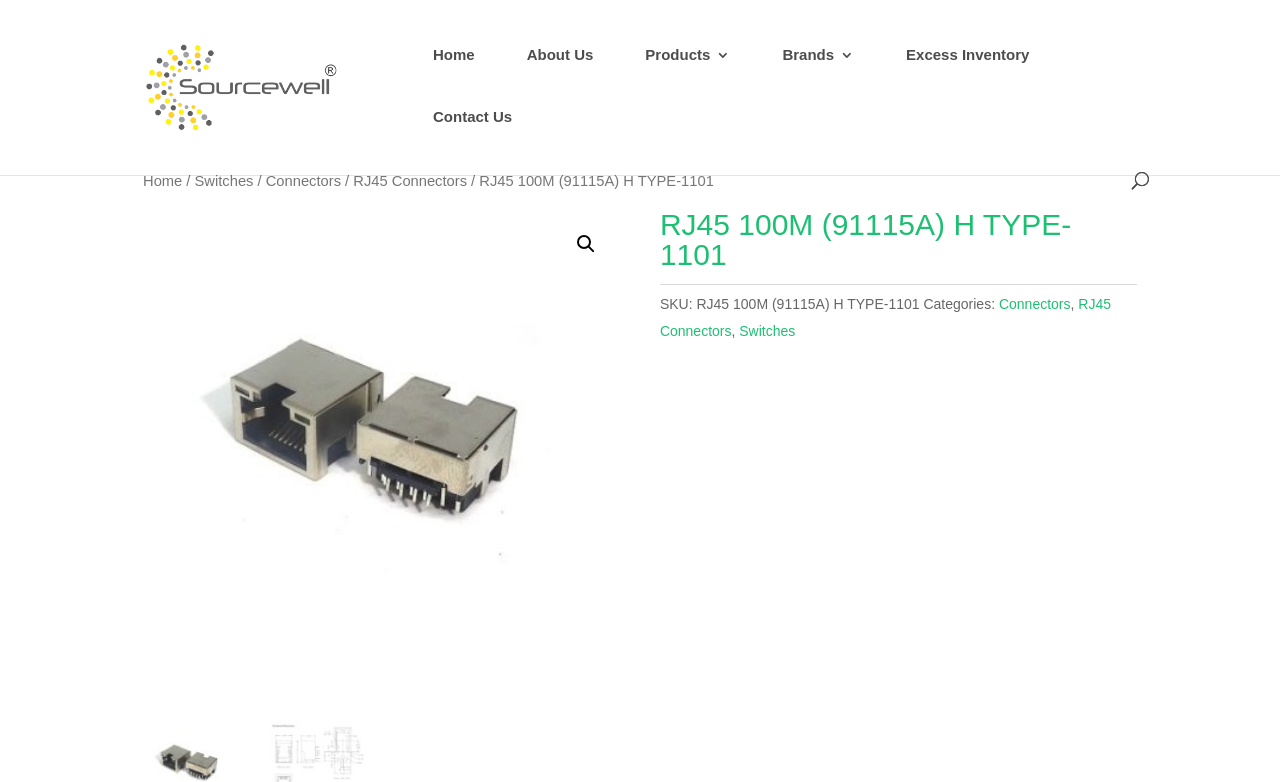Please determine the bounding box coordinates for the element with the description: "Switches".

[0.152, 0.221, 0.198, 0.242]